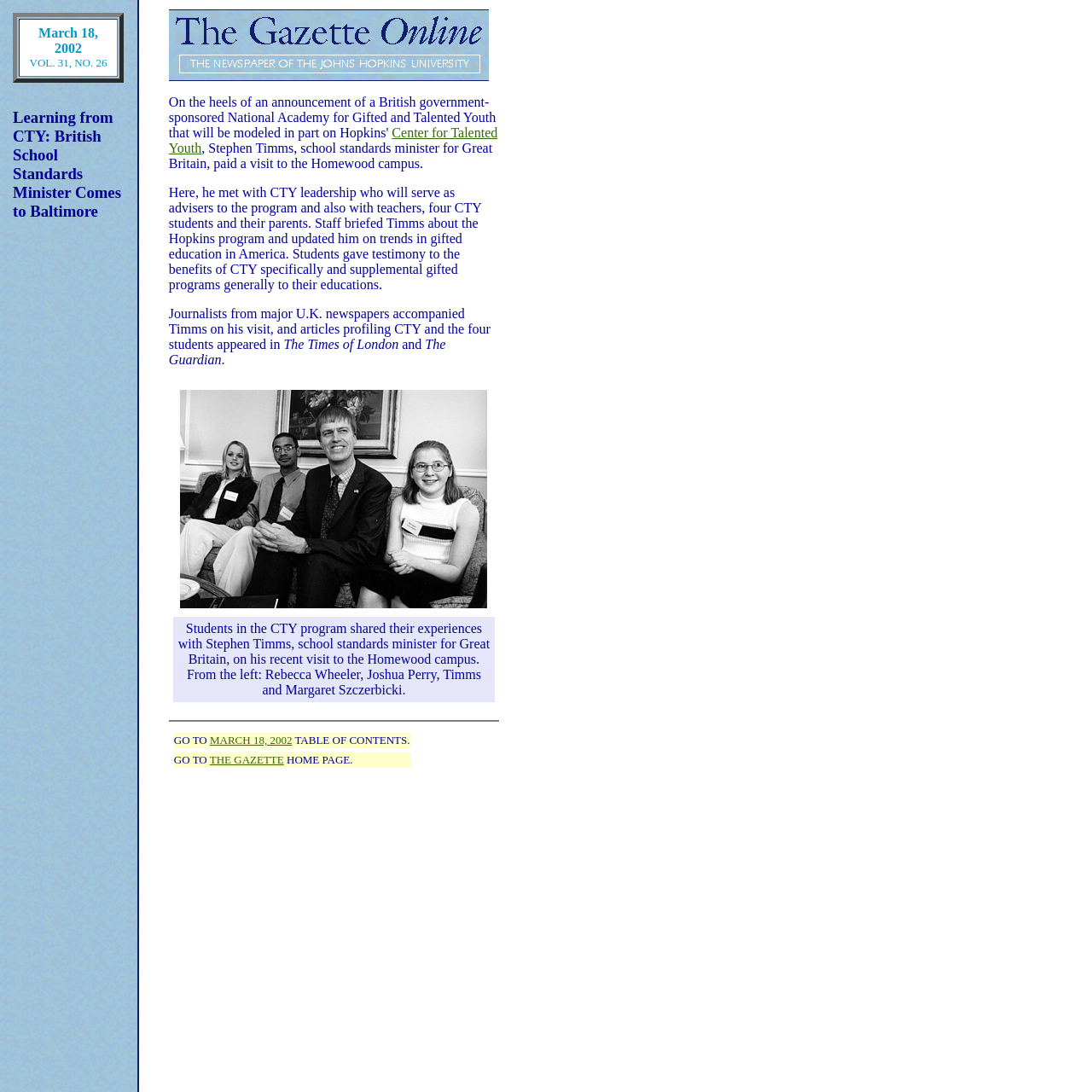Review the image closely and give a comprehensive answer to the question: What is the name of the CTY student in the image?

The name of the CTY student can be found in the caption of the image, where it says 'Students in the CTY program shared their experiences with Stephen Timms, school standards minister for Great Britain, on his recent visit to the Homewood campus. From the left: Rebecca Wheeler, Joshua Perry, Timms and Margaret Szczerbicki'.